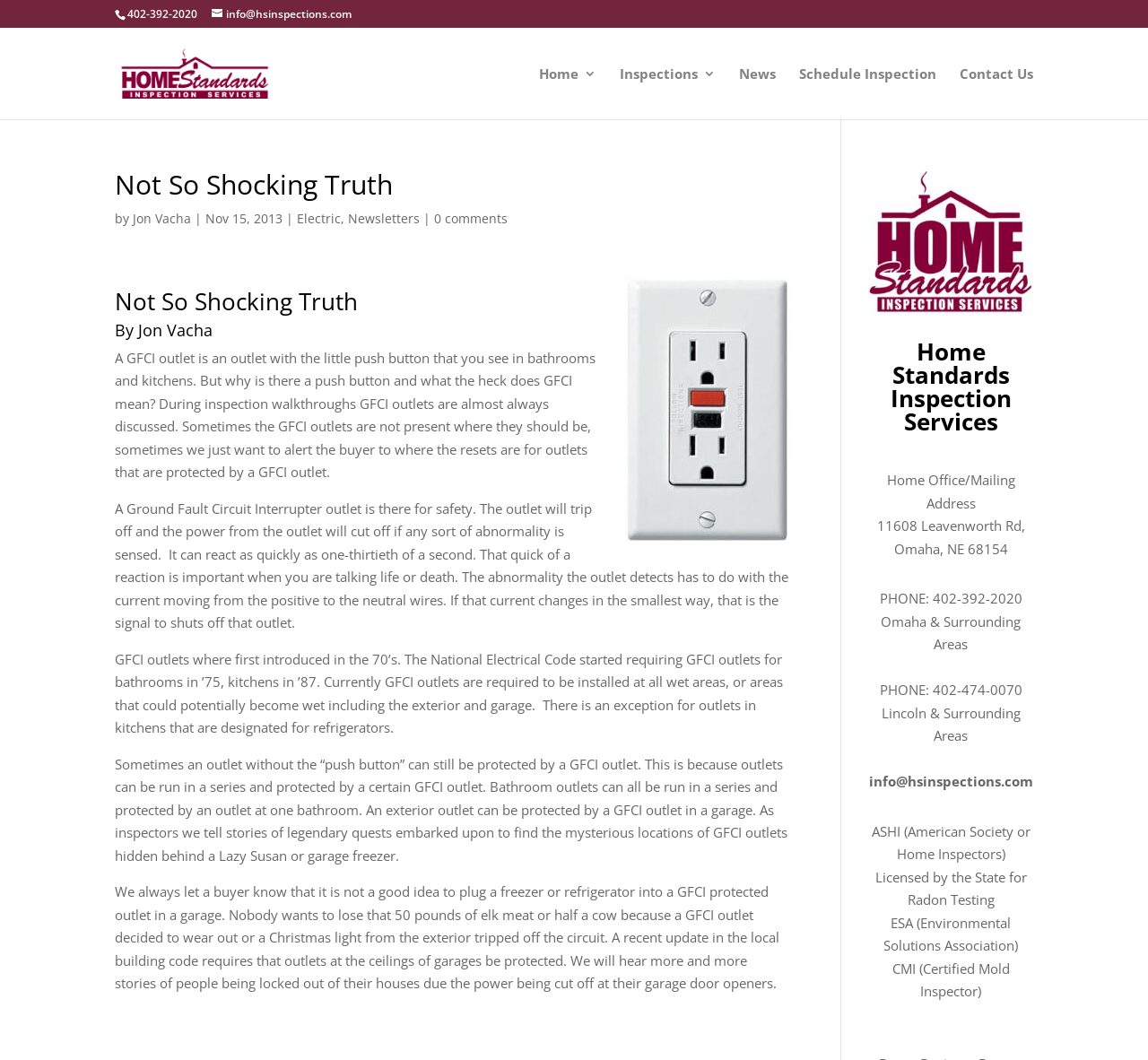Please locate the bounding box coordinates for the element that should be clicked to achieve the following instruction: "Schedule an inspection". Ensure the coordinates are given as four float numbers between 0 and 1, i.e., [left, top, right, bottom].

[0.696, 0.063, 0.816, 0.113]